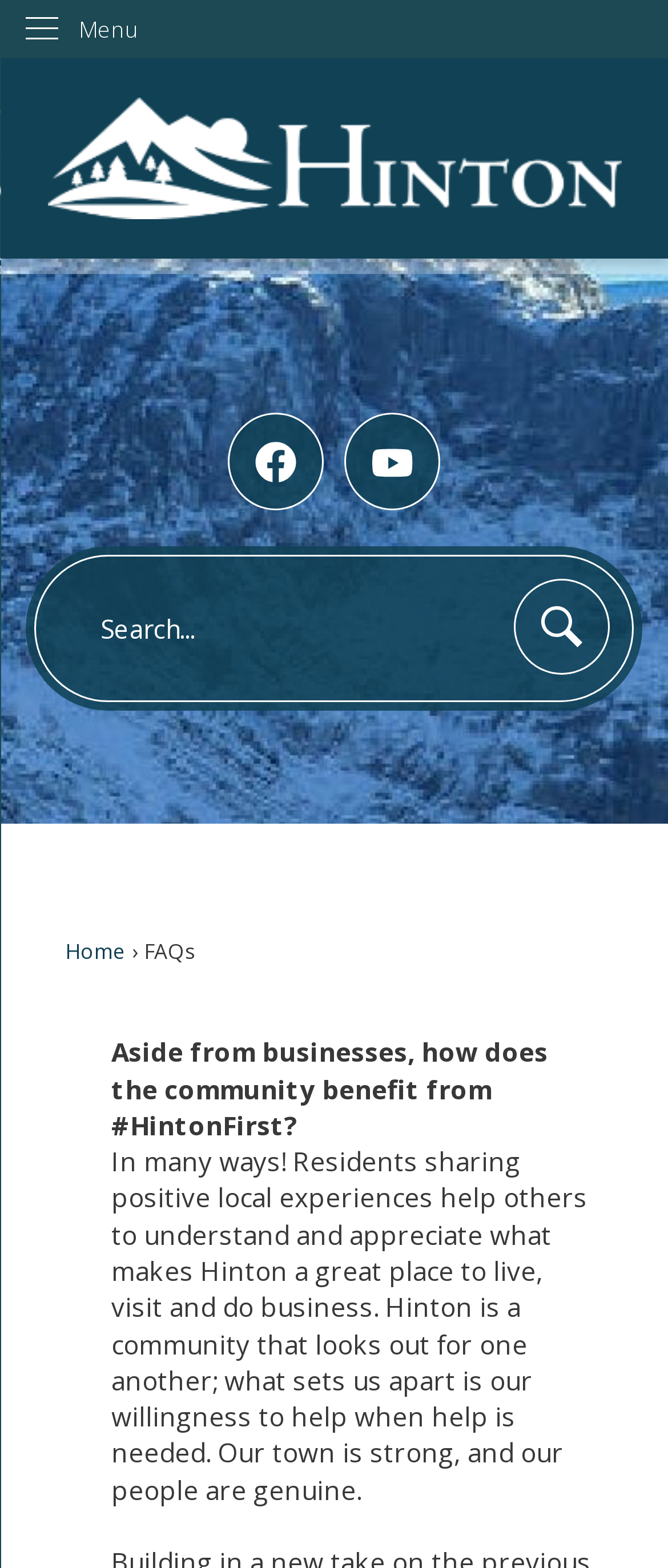Locate the bounding box coordinates of the element I should click to achieve the following instruction: "View the author's profile".

None